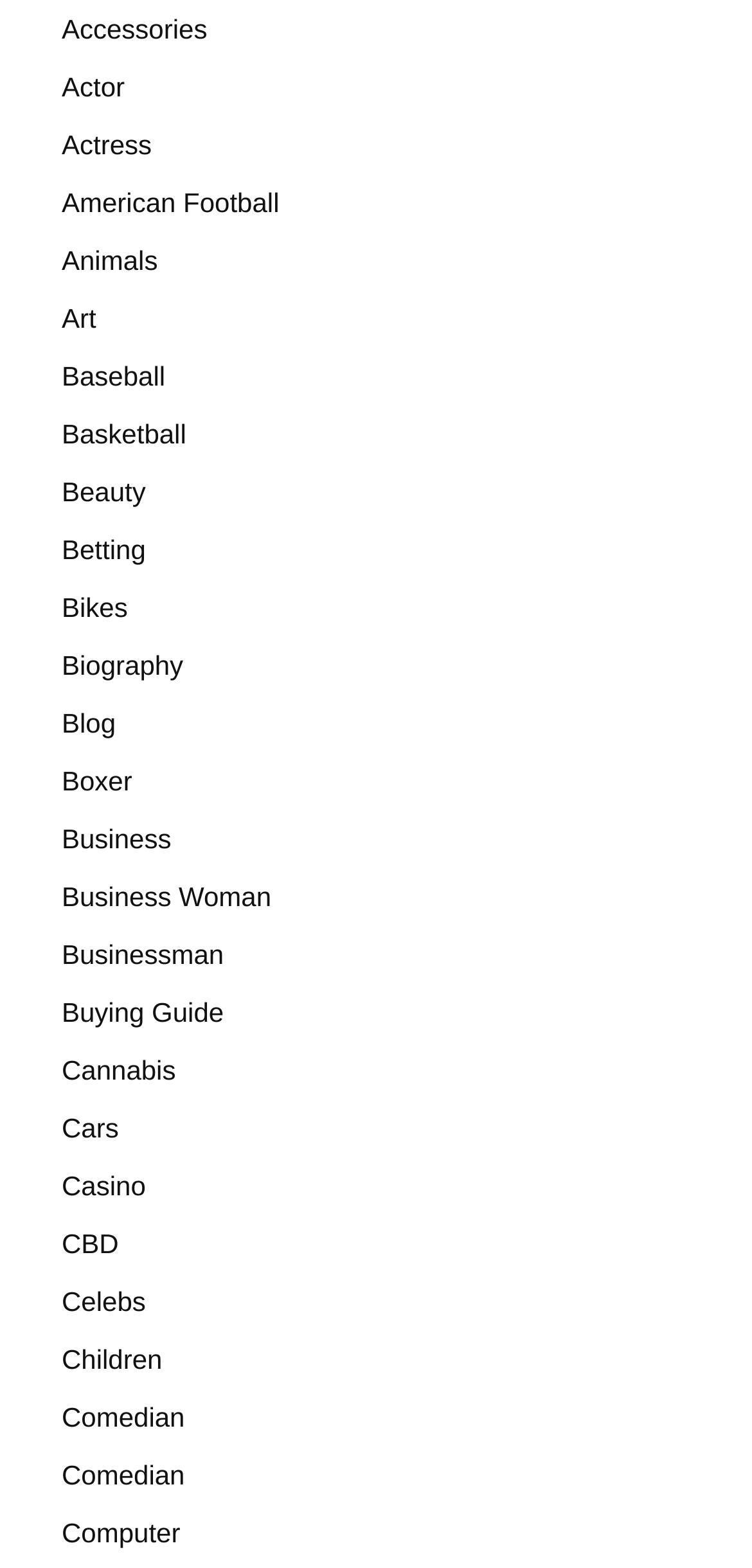Are there any categories related to sports?
Answer with a single word or phrase by referring to the visual content.

Yes